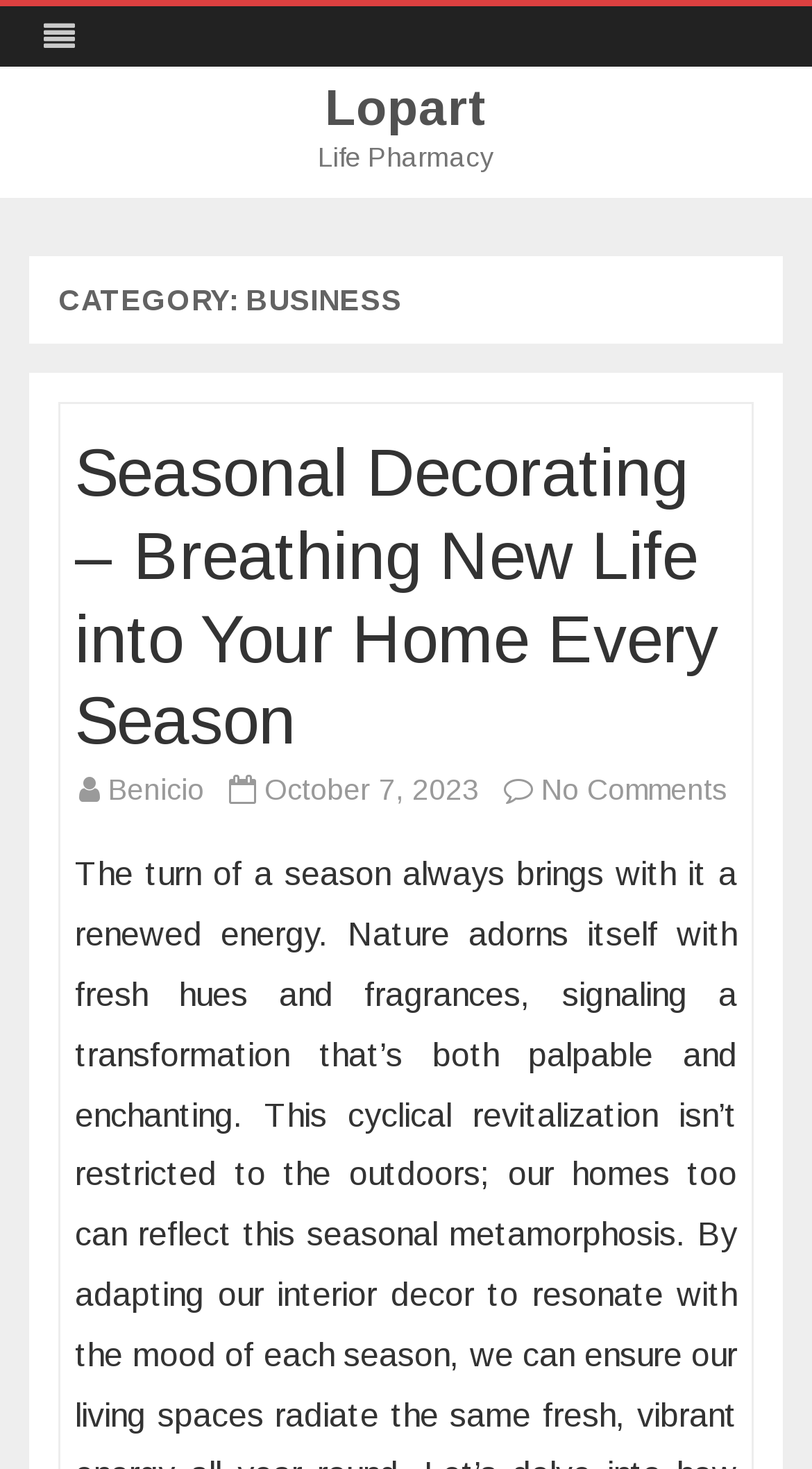How many comments are there on the current article?
Please give a detailed answer to the question using the information shown in the image.

I found a link element with the text 'No Comments on Seasonal Decorating – Breathing New Life into Your Home Every Season', which indicates that there are no comments on the current article.